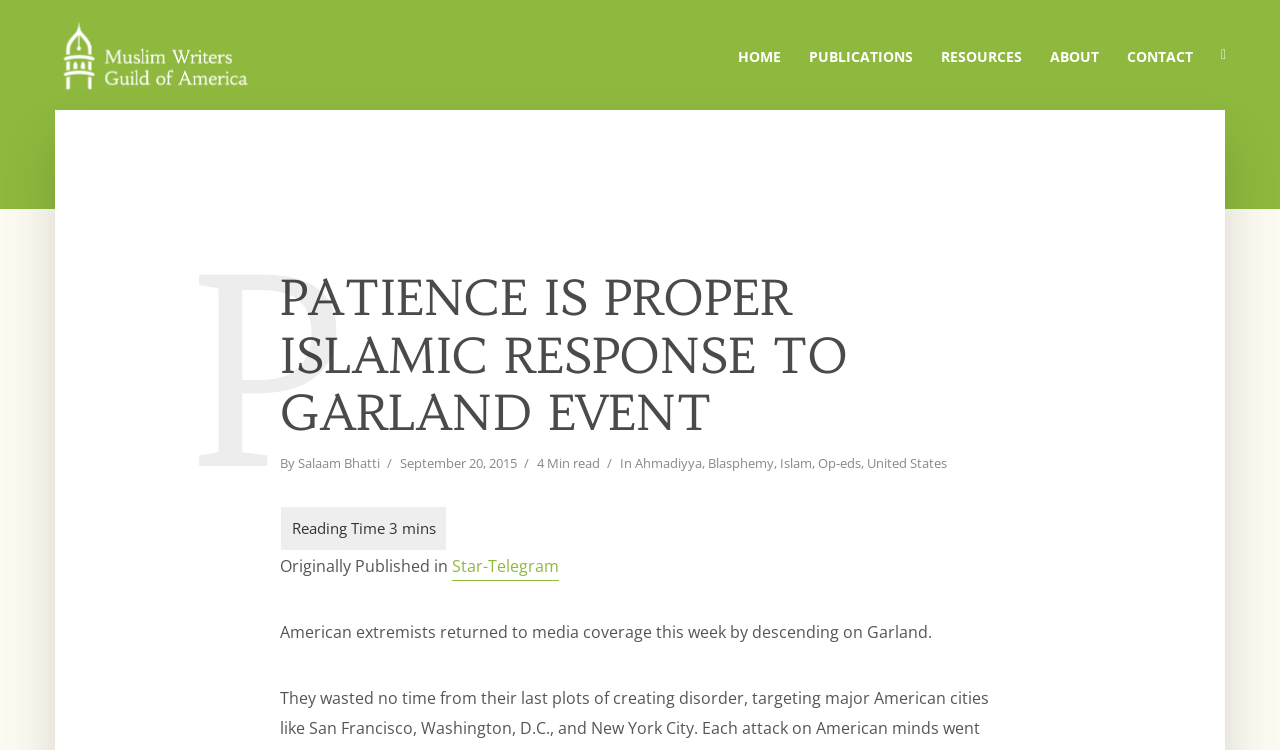Please mark the bounding box coordinates of the area that should be clicked to carry out the instruction: "go to Muslim Writers Guild of America homepage".

[0.043, 0.051, 0.199, 0.089]